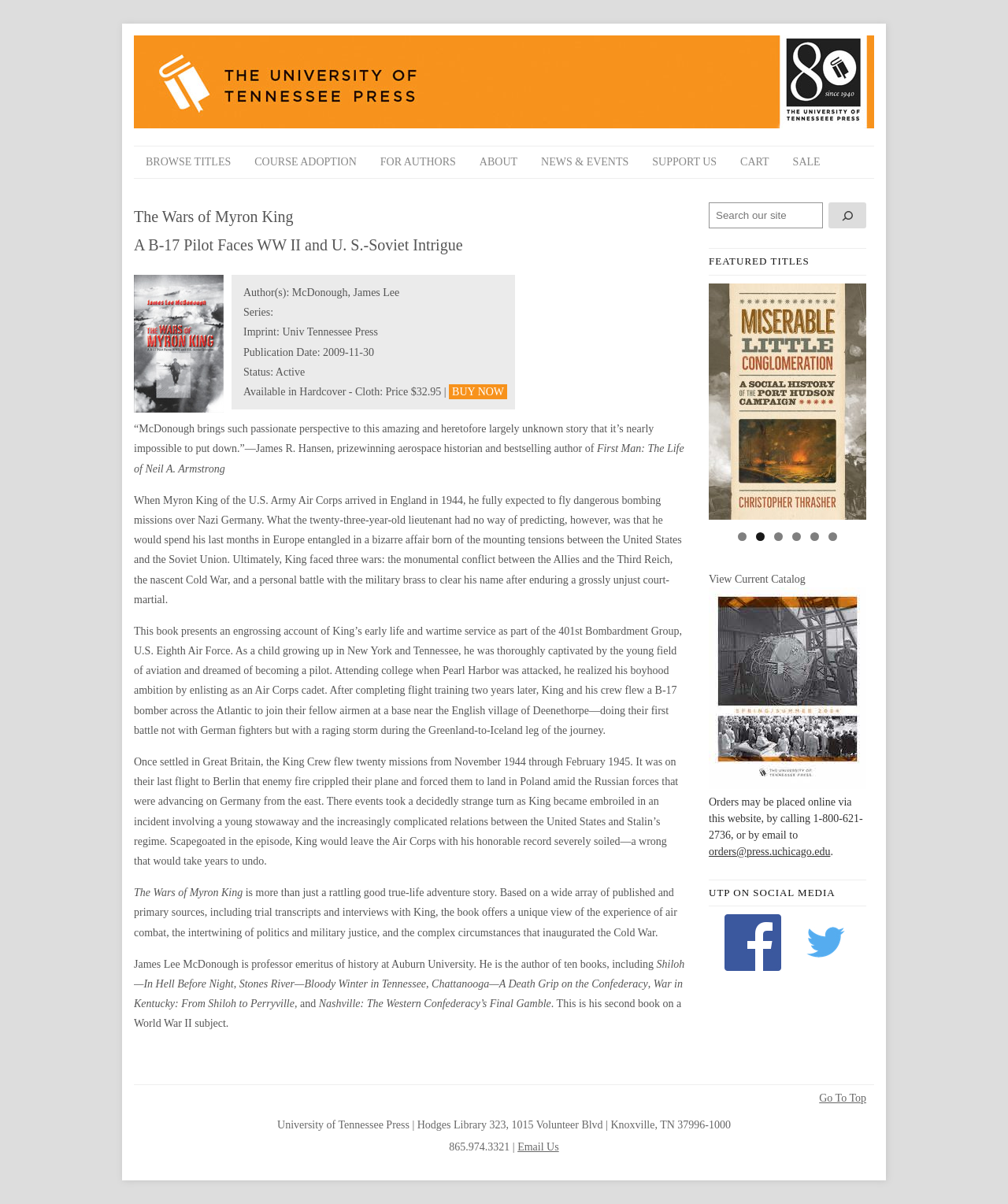Given the element description "News & Events", identify the bounding box of the corresponding UI element.

[0.525, 0.122, 0.635, 0.148]